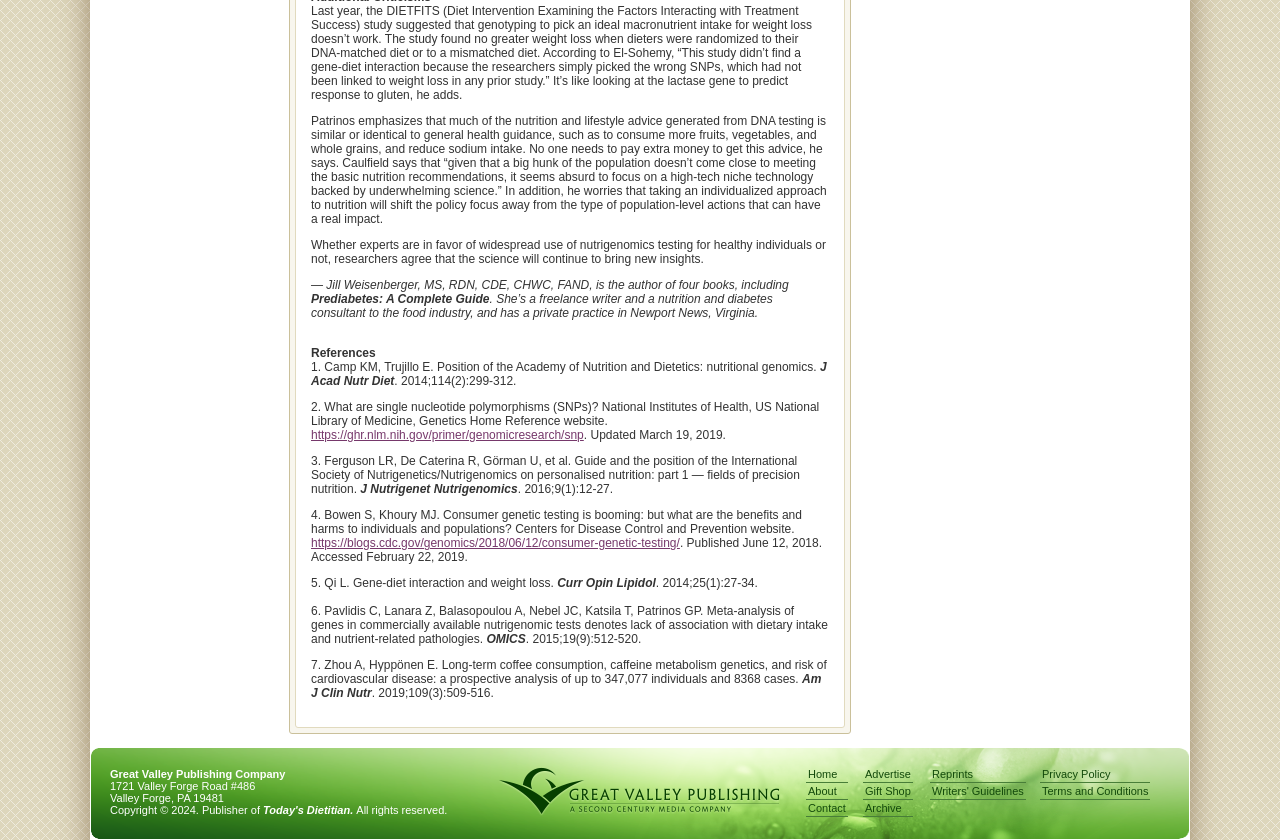Please identify the bounding box coordinates for the region that you need to click to follow this instruction: "Click on the link to read more about single nucleotide polymorphisms (SNPs)".

[0.243, 0.51, 0.456, 0.526]